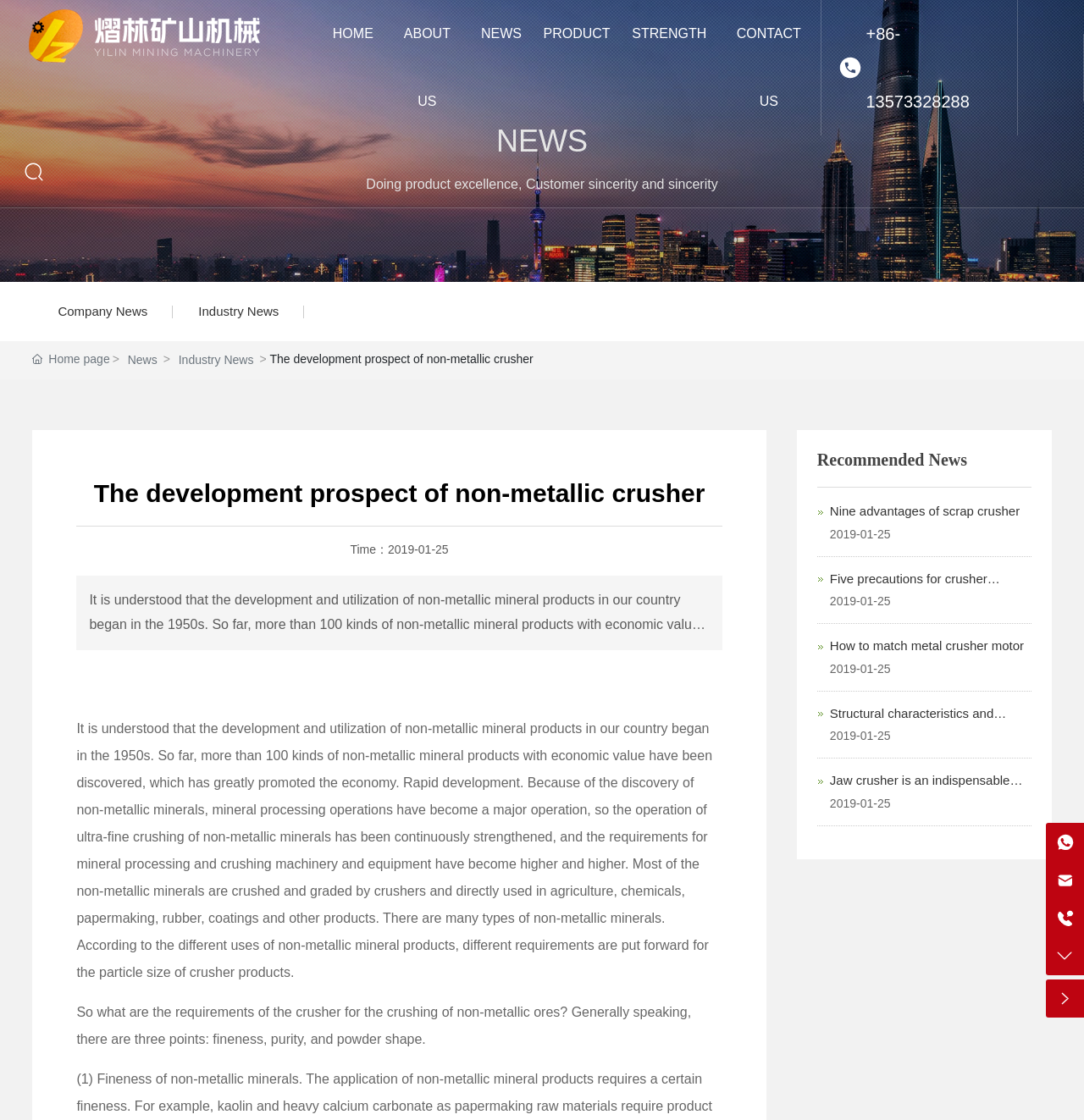What is the company name?
From the screenshot, provide a brief answer in one word or phrase.

Zibo Yilin Mining Machinery Factory